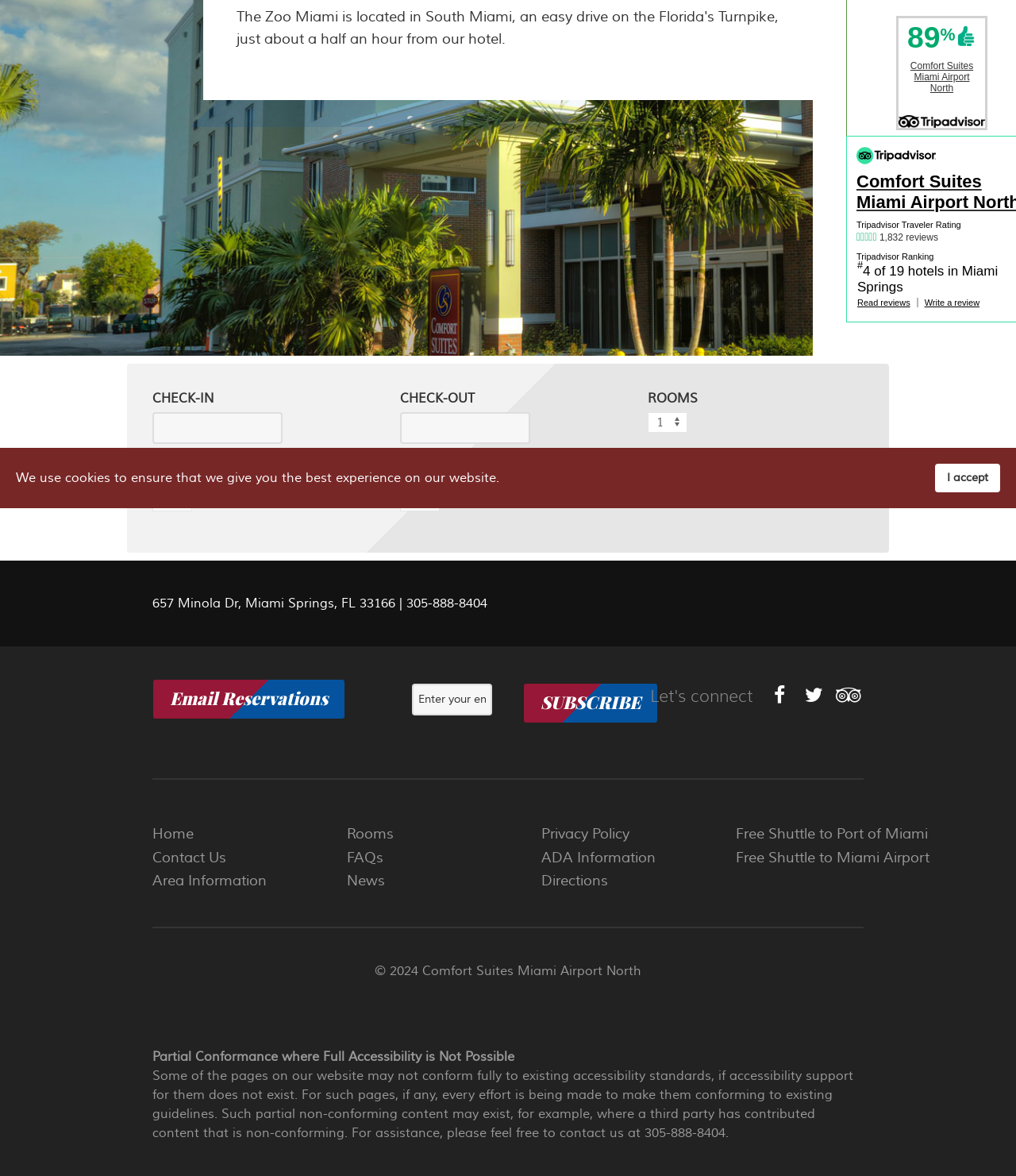Locate the UI element that matches the description Rooms in the webpage screenshot. Return the bounding box coordinates in the format (top-left x, top-left y, bottom-right x, bottom-right y), with values ranging from 0 to 1.

[0.341, 0.701, 0.388, 0.717]